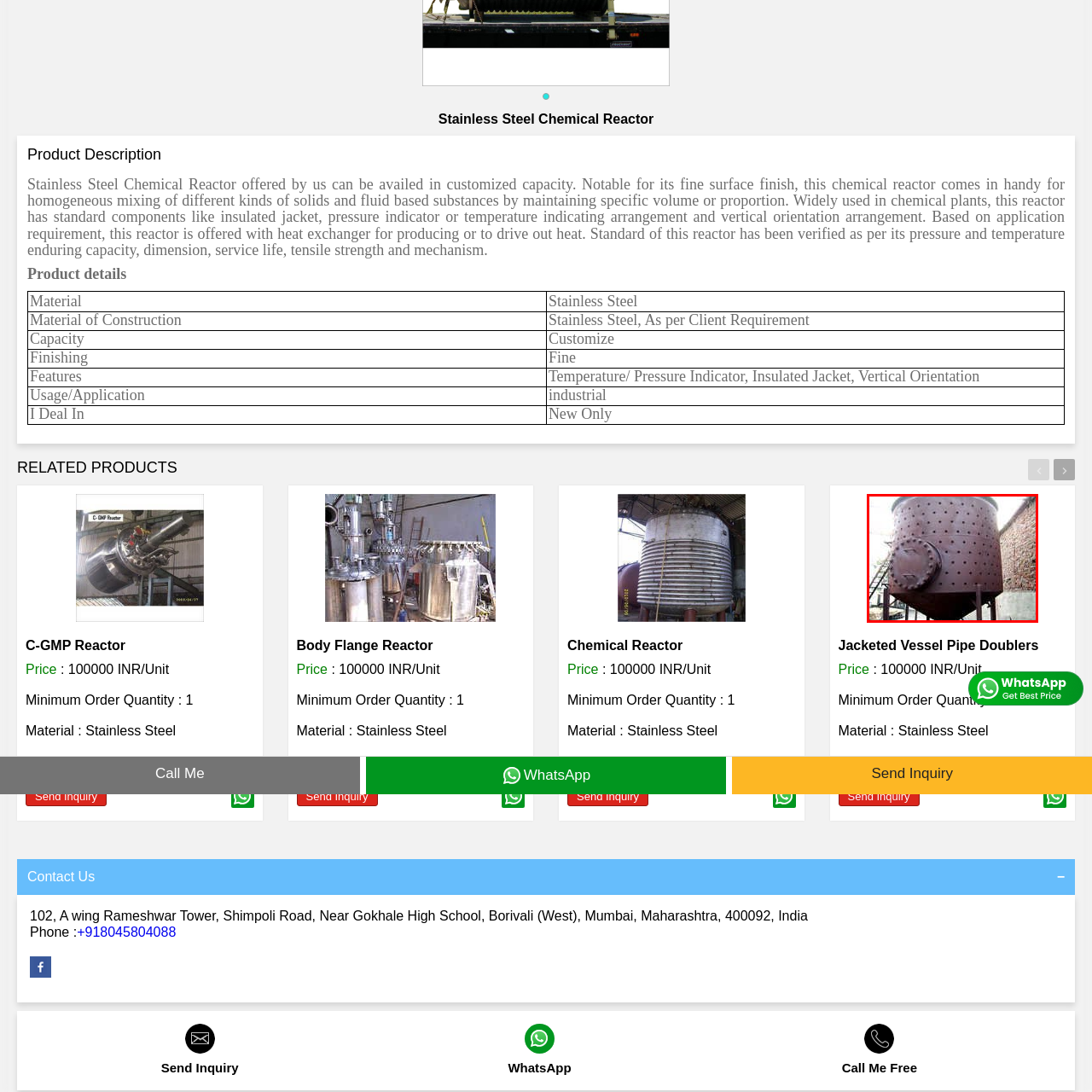What can be customized in the reactor? Please look at the image within the red bounding box and provide a one-word or short-phrase answer based on what you see.

Capacity